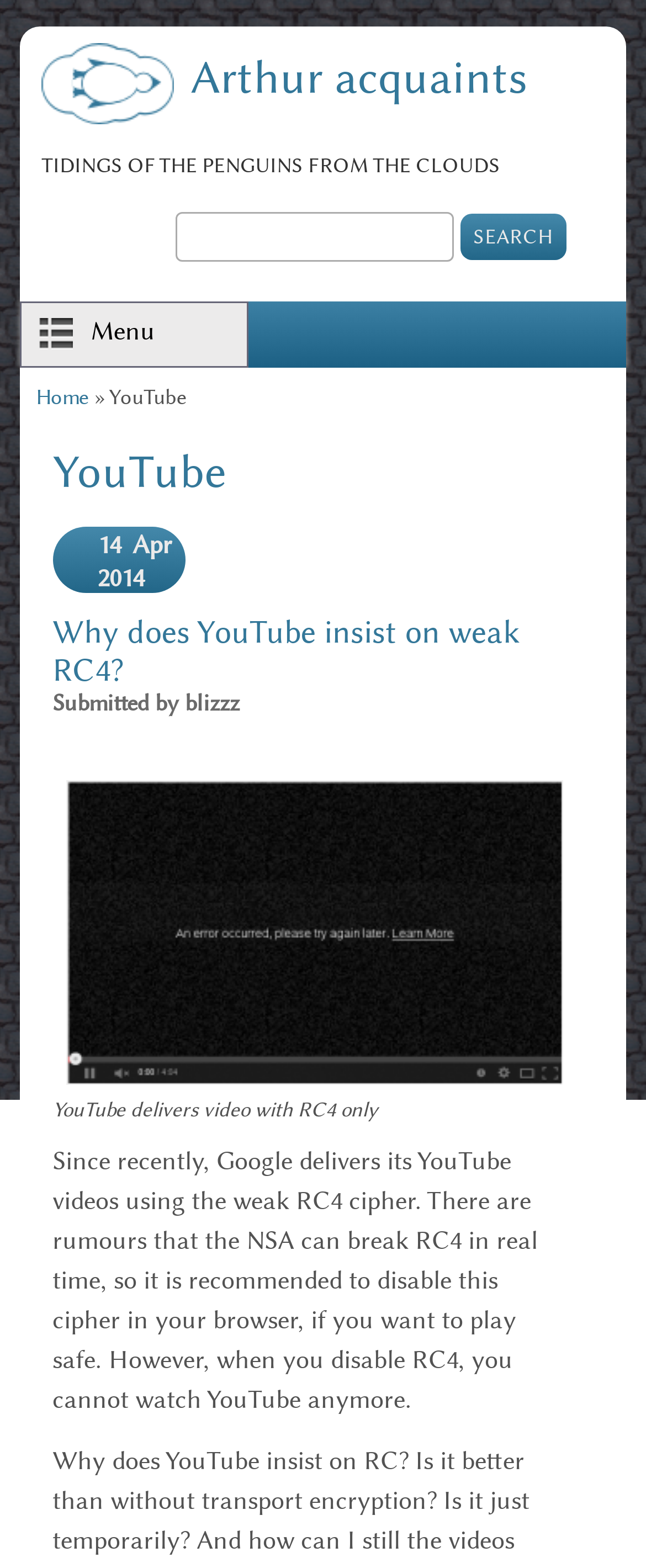What is the date mentioned in the article?
Can you give a detailed and elaborate answer to the question?

I found the date by looking at the text in the article. The date is mentioned as '14', 'Apr', and '2014', which together form the date '14 Apr 2014'.